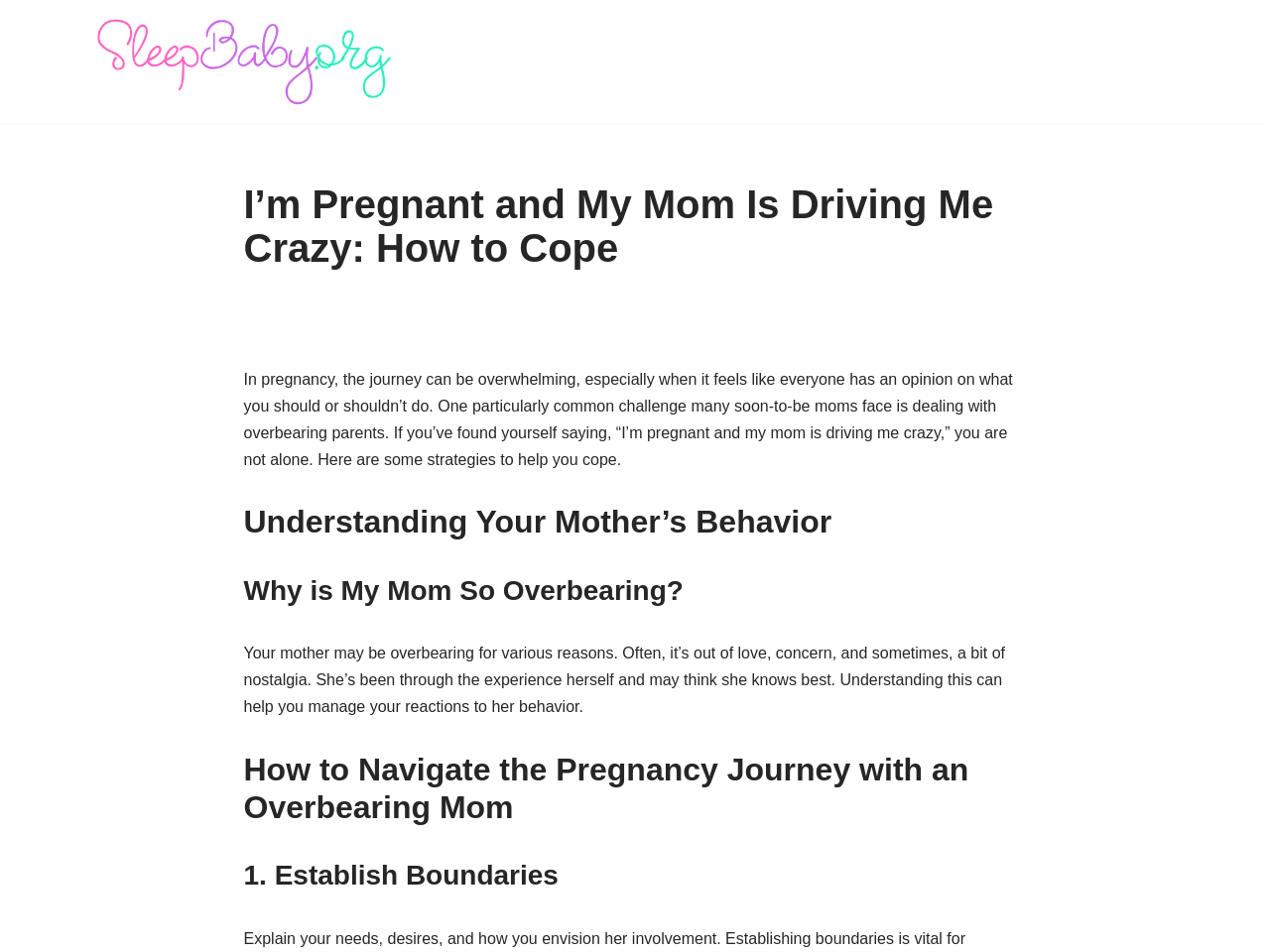Extract the primary header of the webpage and generate its text.

I’m Pregnant and My Mom Is Driving Me Crazy: How to Cope